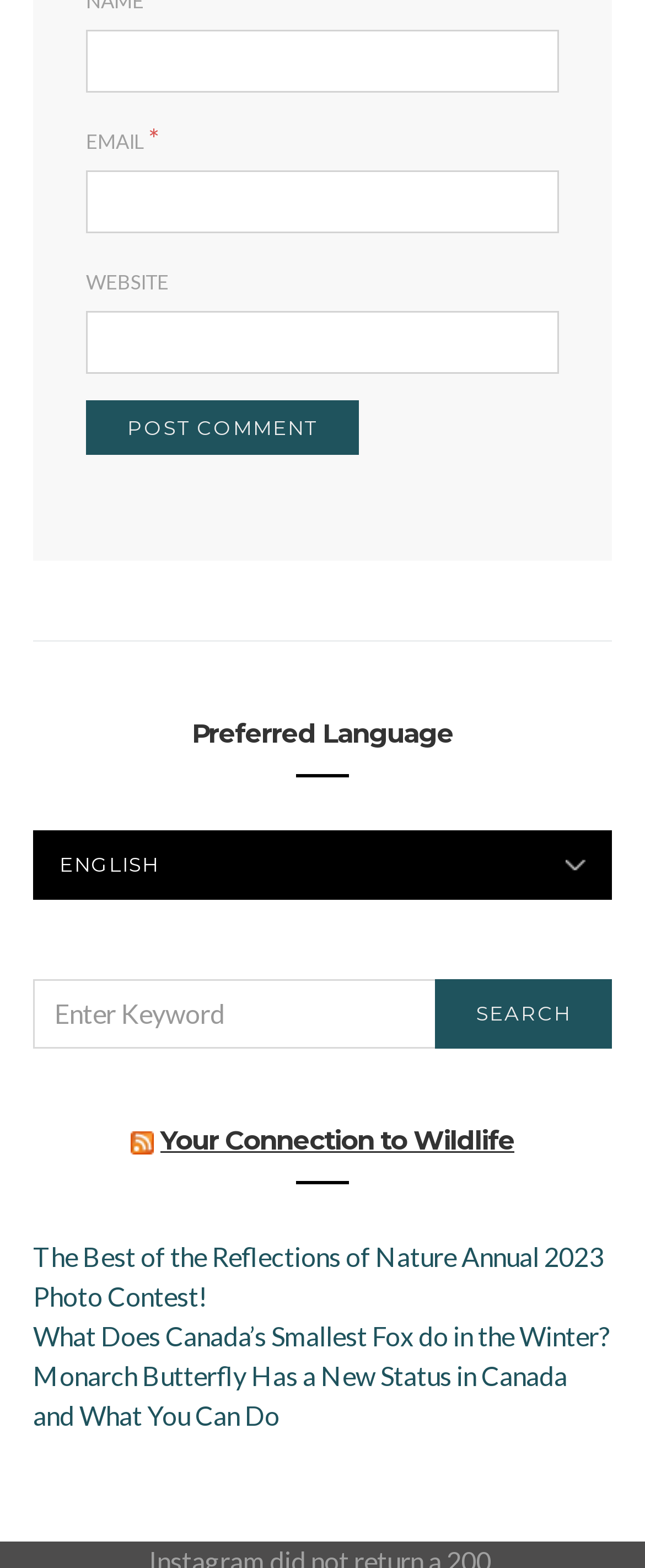Using the description "name="submit" value="Post Comment"", locate and provide the bounding box of the UI element.

[0.133, 0.256, 0.556, 0.29]